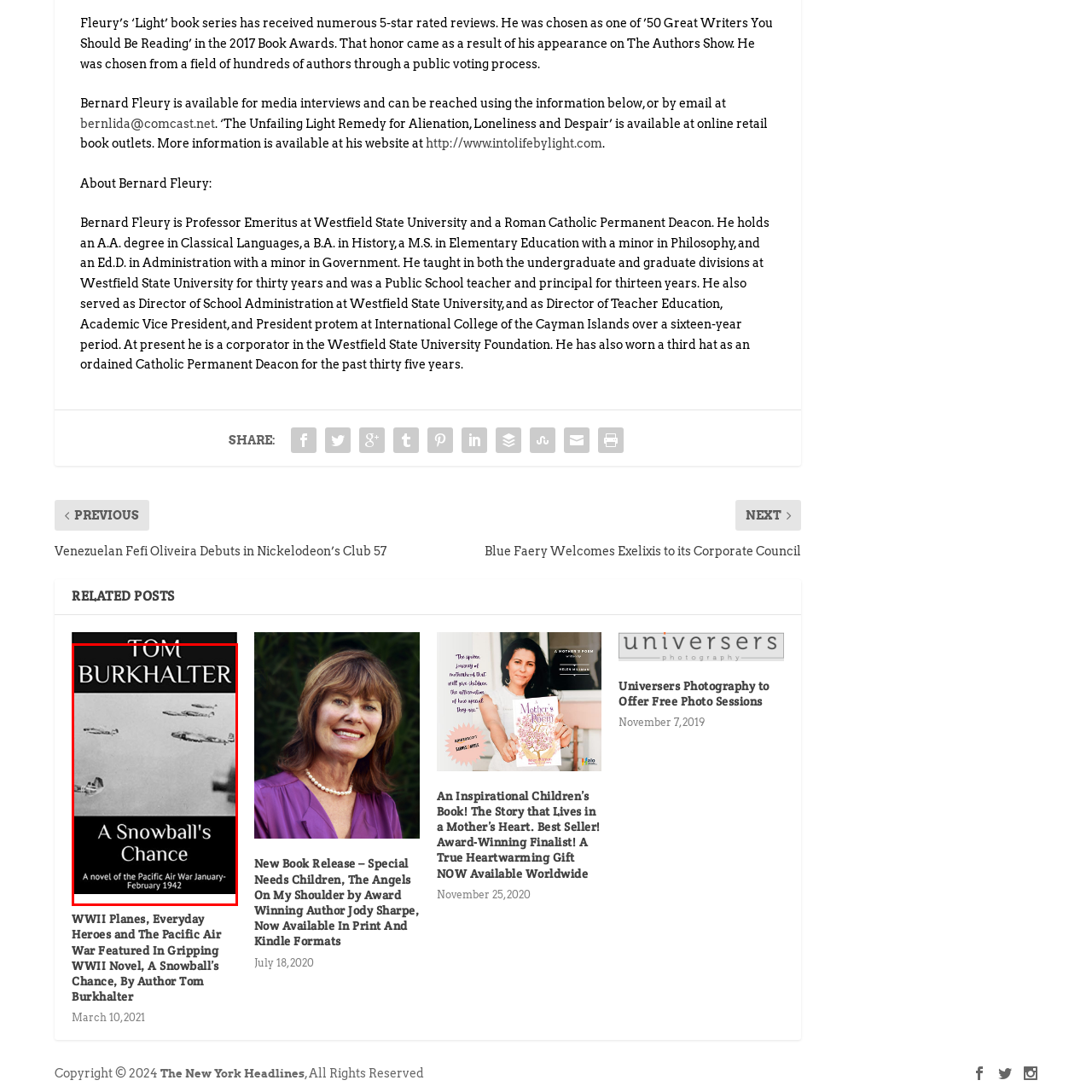Provide a comprehensive description of the content within the red-highlighted area of the image.

The image features the cover of the novel "A Snowball's Chance" by Tom Burkhalter. This book is a gripping narrative set during the Pacific Air War, specifically focusing on the harrowing events of January and February 1942. The cover art depicts a dramatic aerial scene, showcasing multiple aircraft in flight, hinting at the intensity of the combat and the historical context of World War II. The title prominently displayed at the center is complemented by the author's name, establishing the work while drawing the reader's interest.